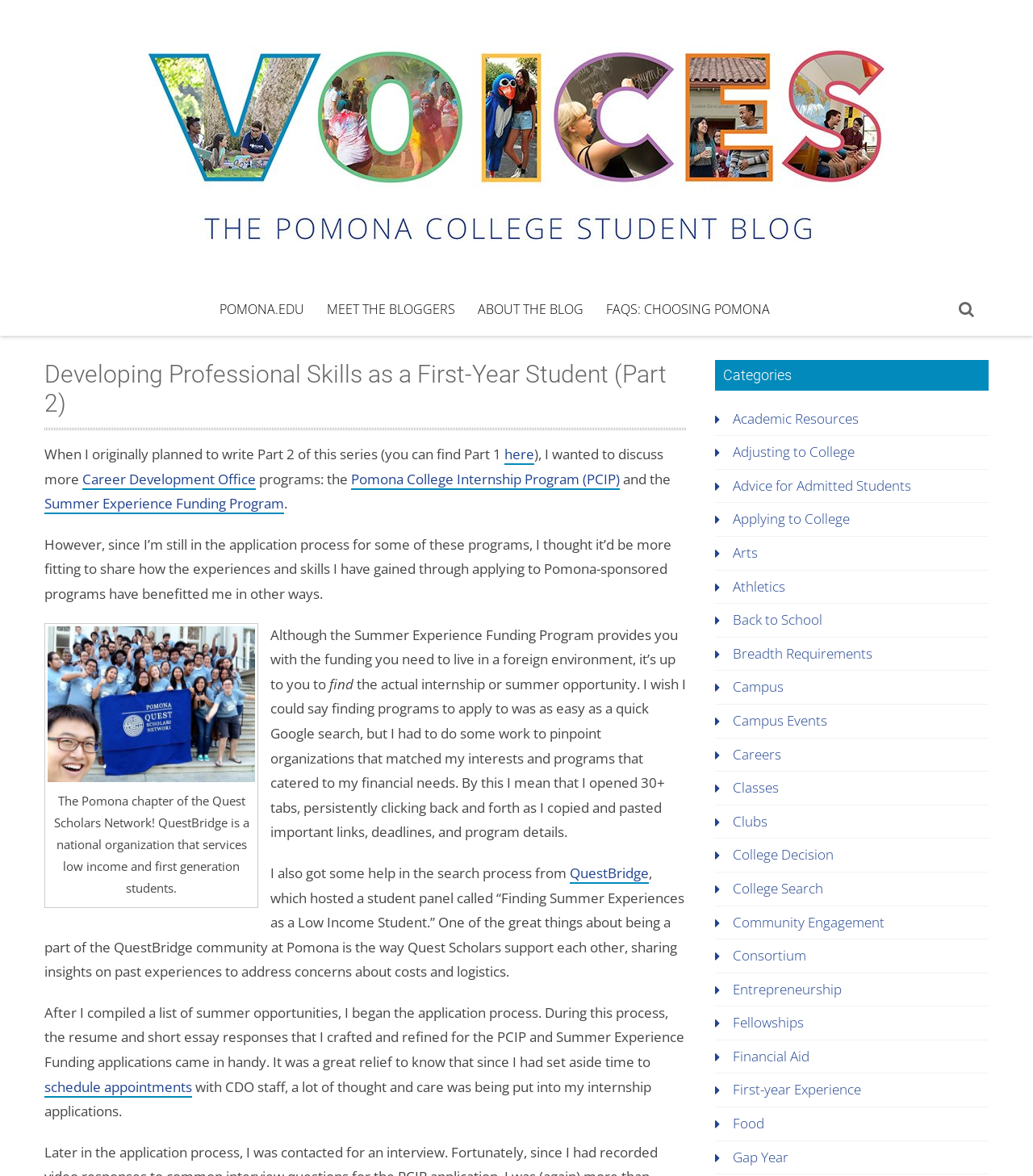Indicate the bounding box coordinates of the element that must be clicked to execute the instruction: "Click on the 'Home' link". The coordinates should be given as four float numbers between 0 and 1, i.e., [left, top, right, bottom].

None